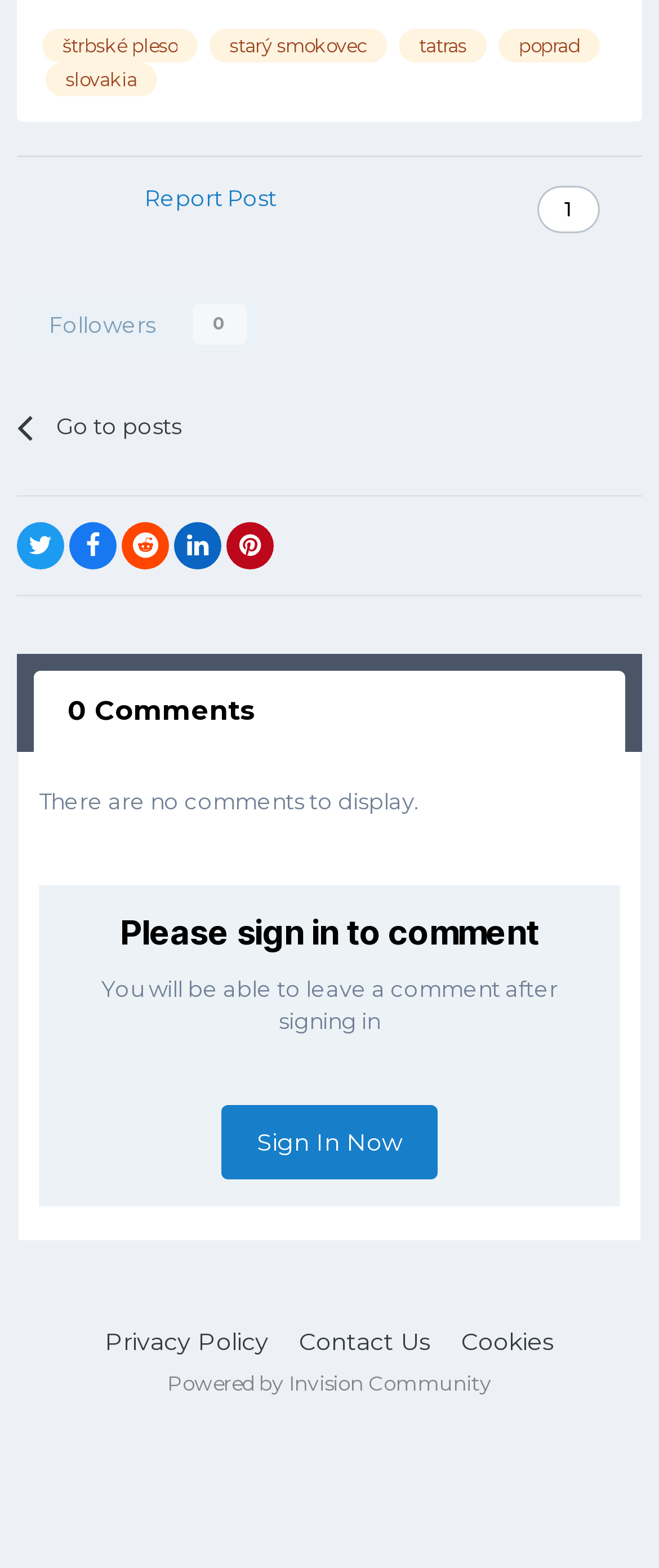Determine the bounding box coordinates of the region that needs to be clicked to achieve the task: "Click on 'štrbské pleso'".

[0.064, 0.018, 0.3, 0.039]